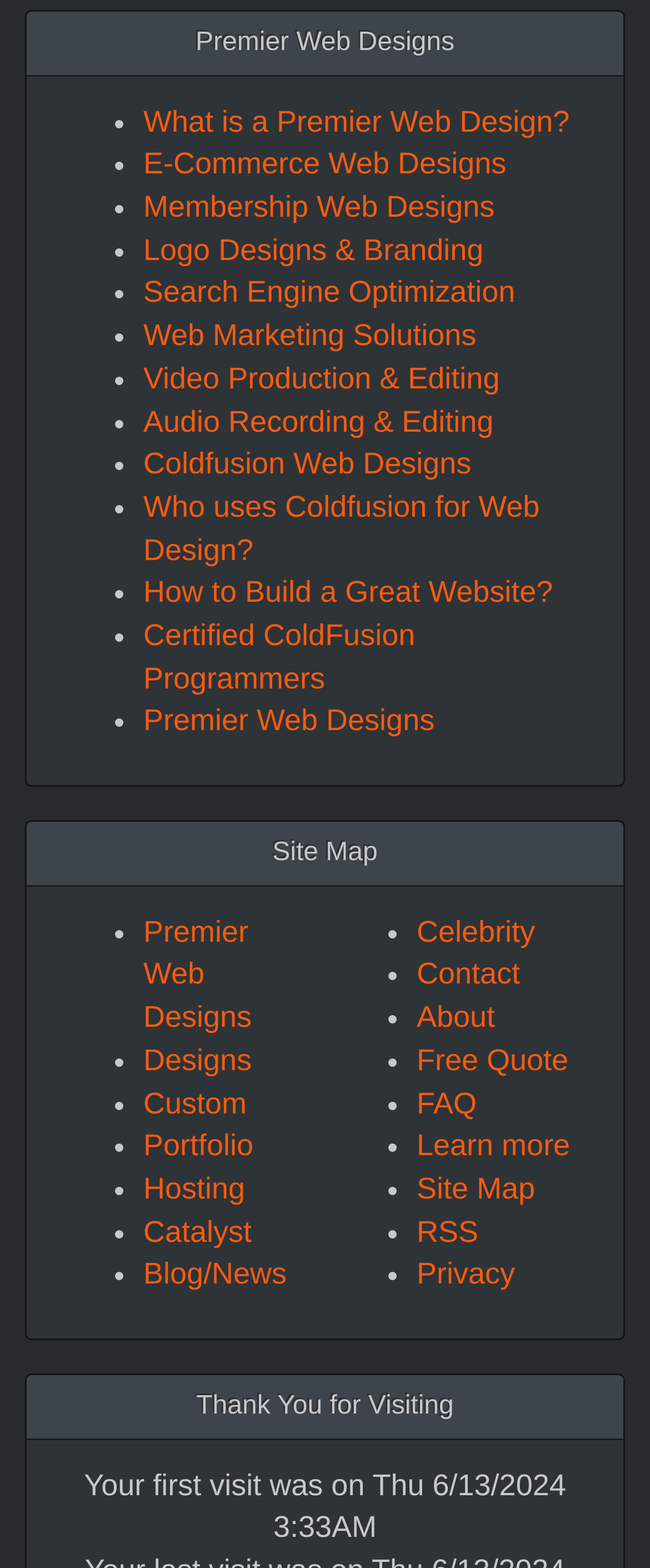Identify the bounding box coordinates of the HTML element based on this description: "Site Map".

[0.641, 0.747, 0.823, 0.769]